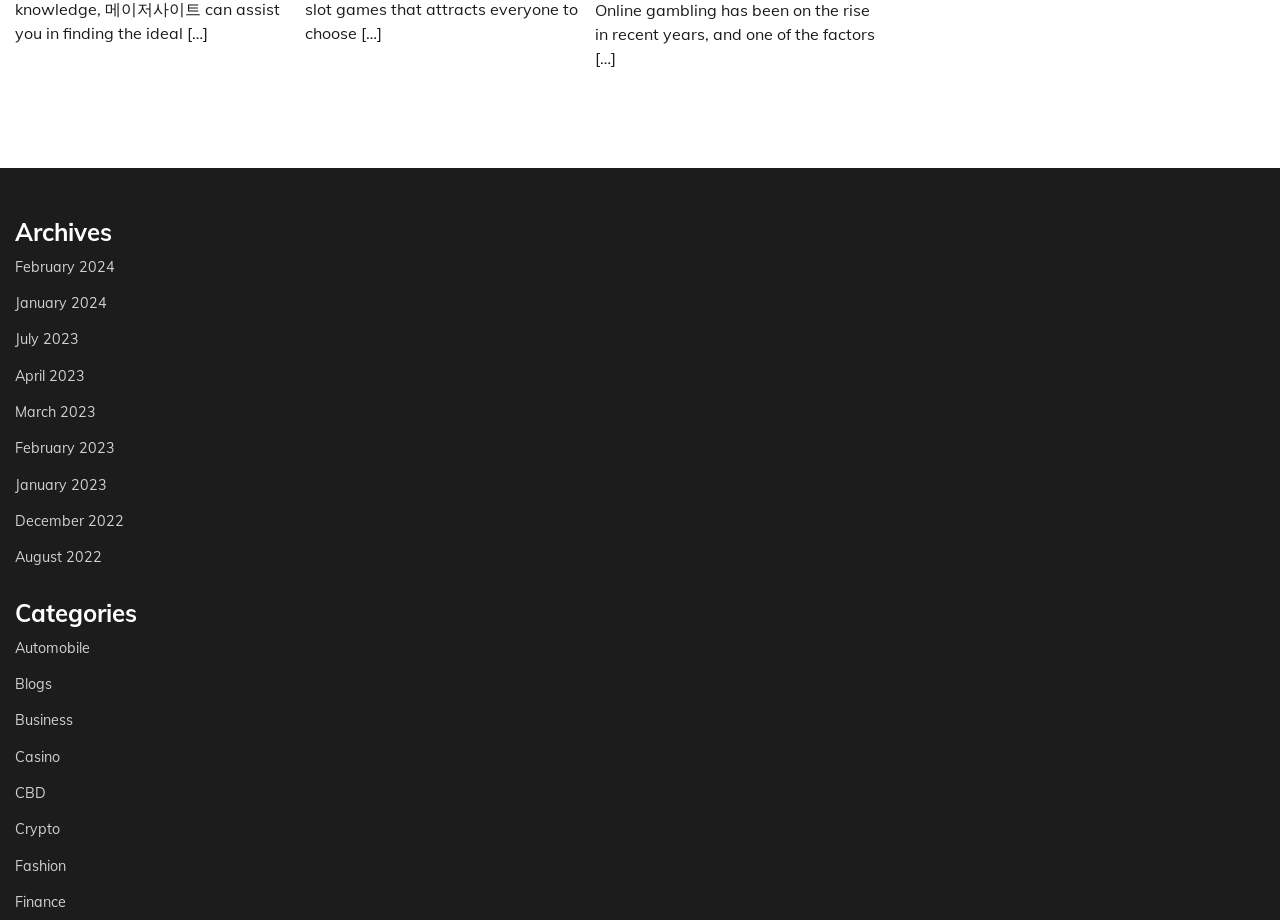Find the bounding box of the UI element described as: "January 2024". The bounding box coordinates should be given as four float values between 0 and 1, i.e., [left, top, right, bottom].

[0.012, 0.32, 0.084, 0.339]